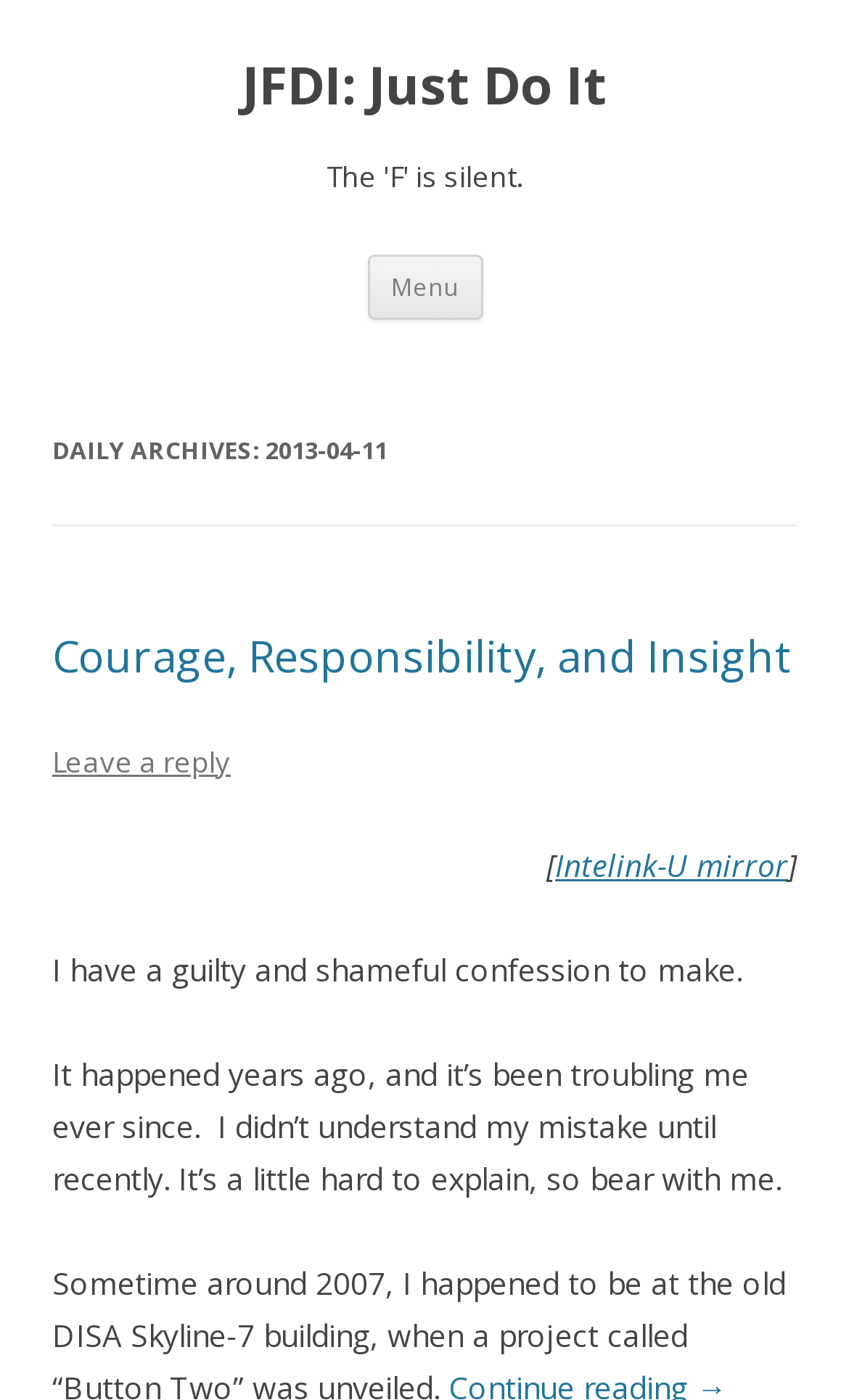Give a detailed account of the webpage, highlighting key information.

The webpage appears to be a blog post or article page. At the top, there is a heading that reads "JFDI: Just Do It" which is also a link. Below this heading, there is a smaller heading that says "The 'F' is silent." 

To the right of the top heading, there is a button labeled "Menu" and a link that says "Skip to content". 

Below these elements, there is a section that appears to be a daily archive, with a heading that reads "DAILY ARCHIVES: 2013-04-11". Within this section, there is another heading that says "Courage, Responsibility, and Insight", which is also a link. Below this, there is a link that says "Leave a reply". 

Further down the page, there is a link that says "Intelink-U mirror". The main content of the page appears to be a blog post or article, which starts with the text "I have a guilty and shameful confession to make." The text continues below, describing a personal experience and mistake.